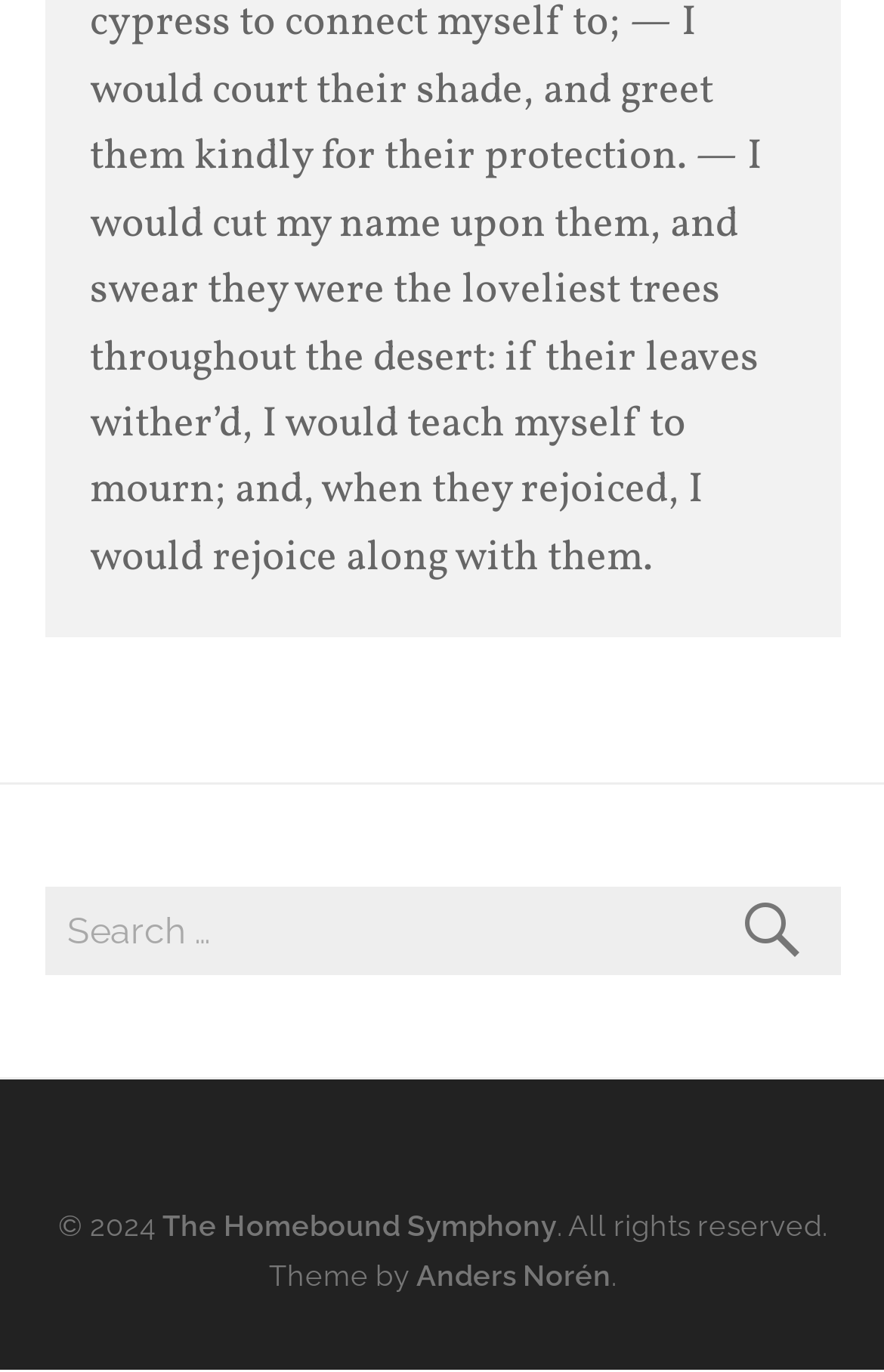Highlight the bounding box of the UI element that corresponds to this description: "Anders Norén".

[0.471, 0.918, 0.691, 0.942]